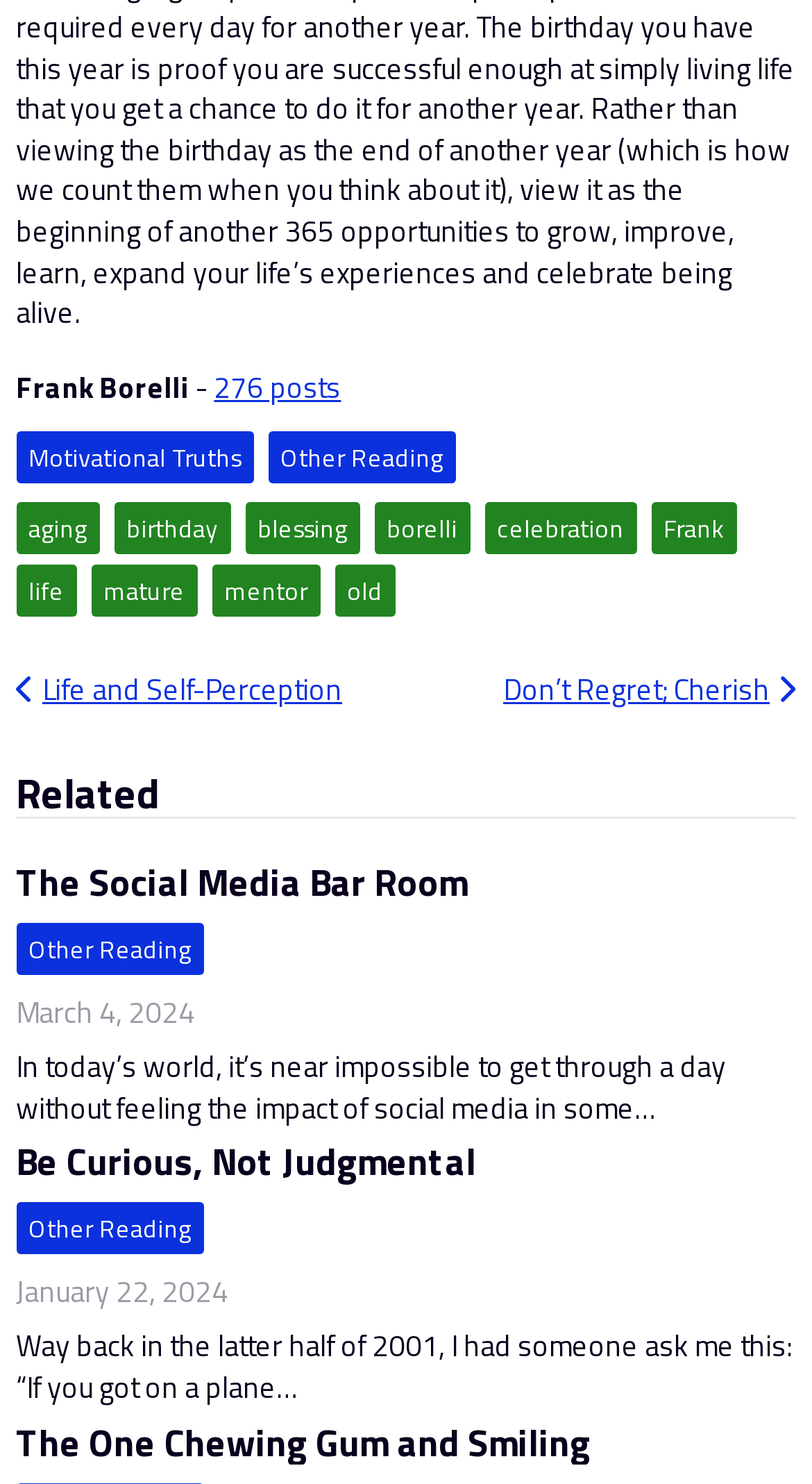Could you locate the bounding box coordinates for the section that should be clicked to accomplish this task: "View 'Be Curious, Not Judgmental'".

[0.02, 0.764, 0.587, 0.802]